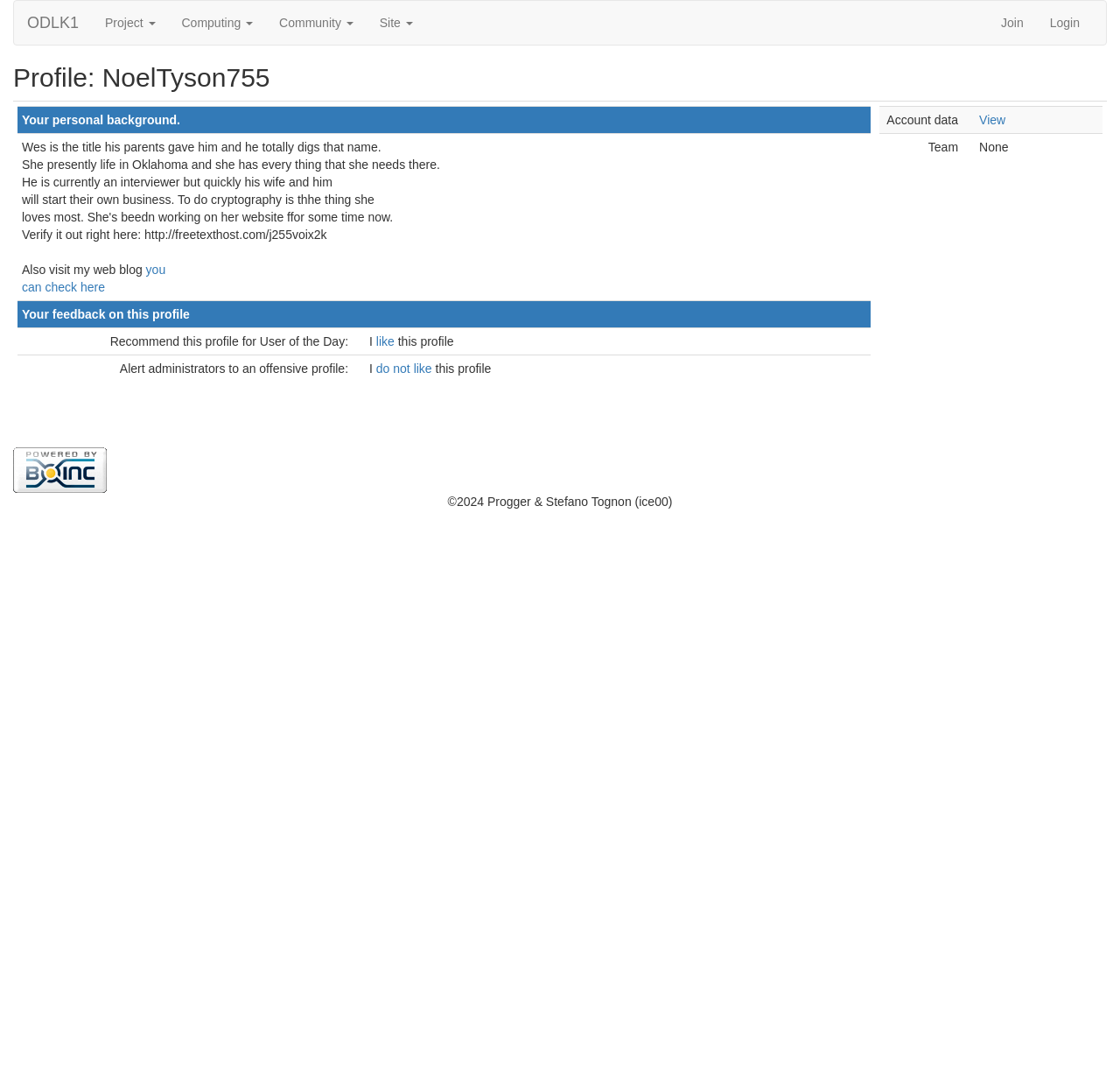Elaborate on the different components and information displayed on the webpage.

This webpage is a user profile page, titled "Profile: NoelTyson755". At the top, there are several links, including "ODLK1", "Project", "Computing", "Community", "Site", "Join", and "Login", aligned horizontally and taking up the top section of the page.

Below the links, there is a heading with the same title as the page, "Profile: NoelTyson755". Underneath the heading, there is a table that occupies most of the page's width. The table has two main columns, with the left column containing a table with three rows. The first row has a column header "Your personal background." followed by a grid cell with a block of text describing the user's background, including their name, location, occupation, and interests. The text also includes a link to the user's website.

The second row has a column header "Your feedback on this profile" followed by two grid cells, one with a checkbox to recommend the profile for "User of the Day" and another with a checkbox to "I like this profile" accompanied by a "like" link. The third row has a column header "Alert administrators to an offensive profile:" followed by two grid cells, one with a checkbox to report the profile and another with a checkbox to "I do not like this profile" accompanied by a "do not like" link.

The right column of the main table contains another table with two rows. The first row has a grid cell with the text "Account data" and a "View" link. The second row has a grid cell with the text "Team" and a grid cell with the text "None".

At the bottom of the page, there is a link "Powered by BOINC" accompanied by a small image, and a static text "©2024 Progger & Stefano Tognon (ice00)" indicating the copyright information.